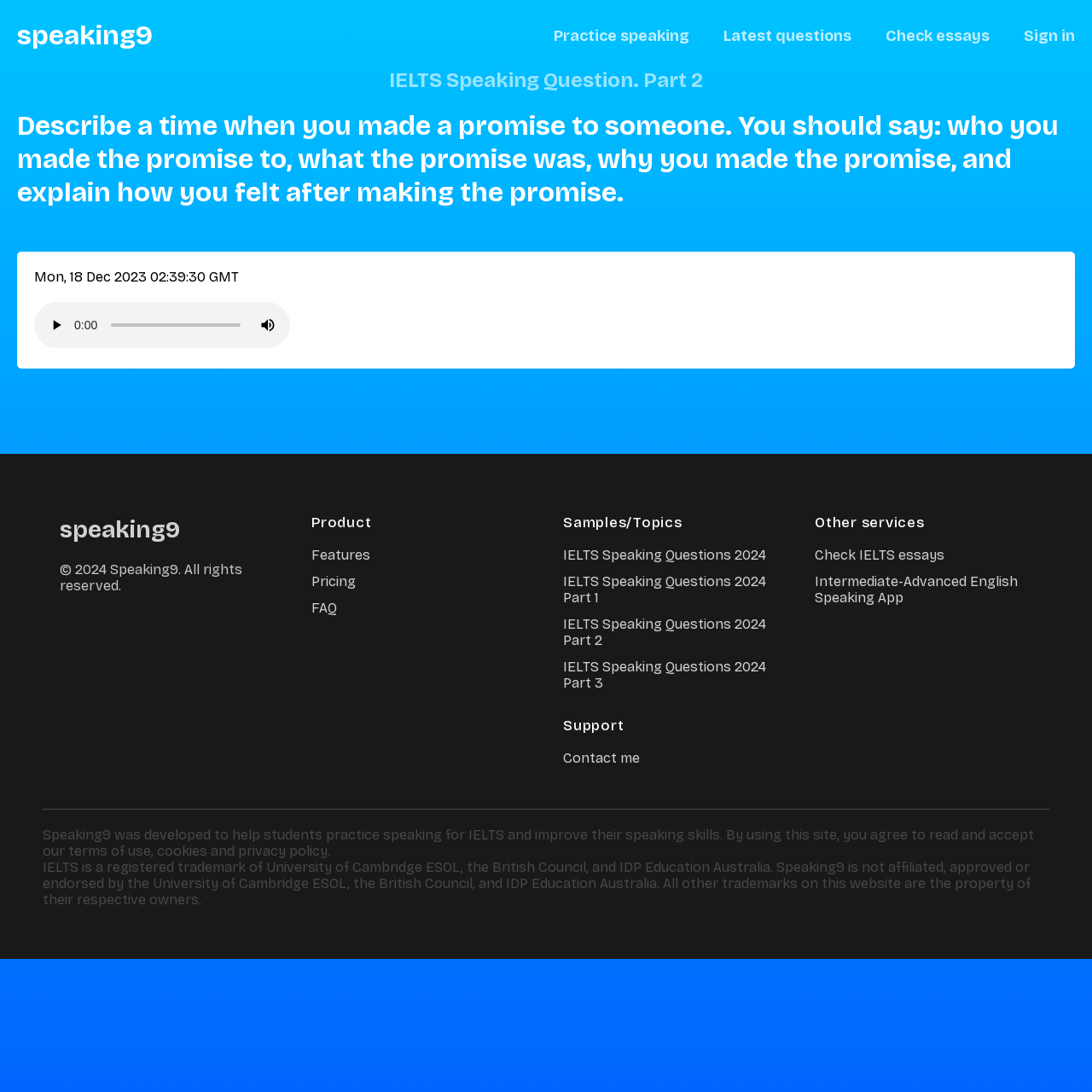Given the element description "Features" in the screenshot, predict the bounding box coordinates of that UI element.

[0.285, 0.499, 0.484, 0.523]